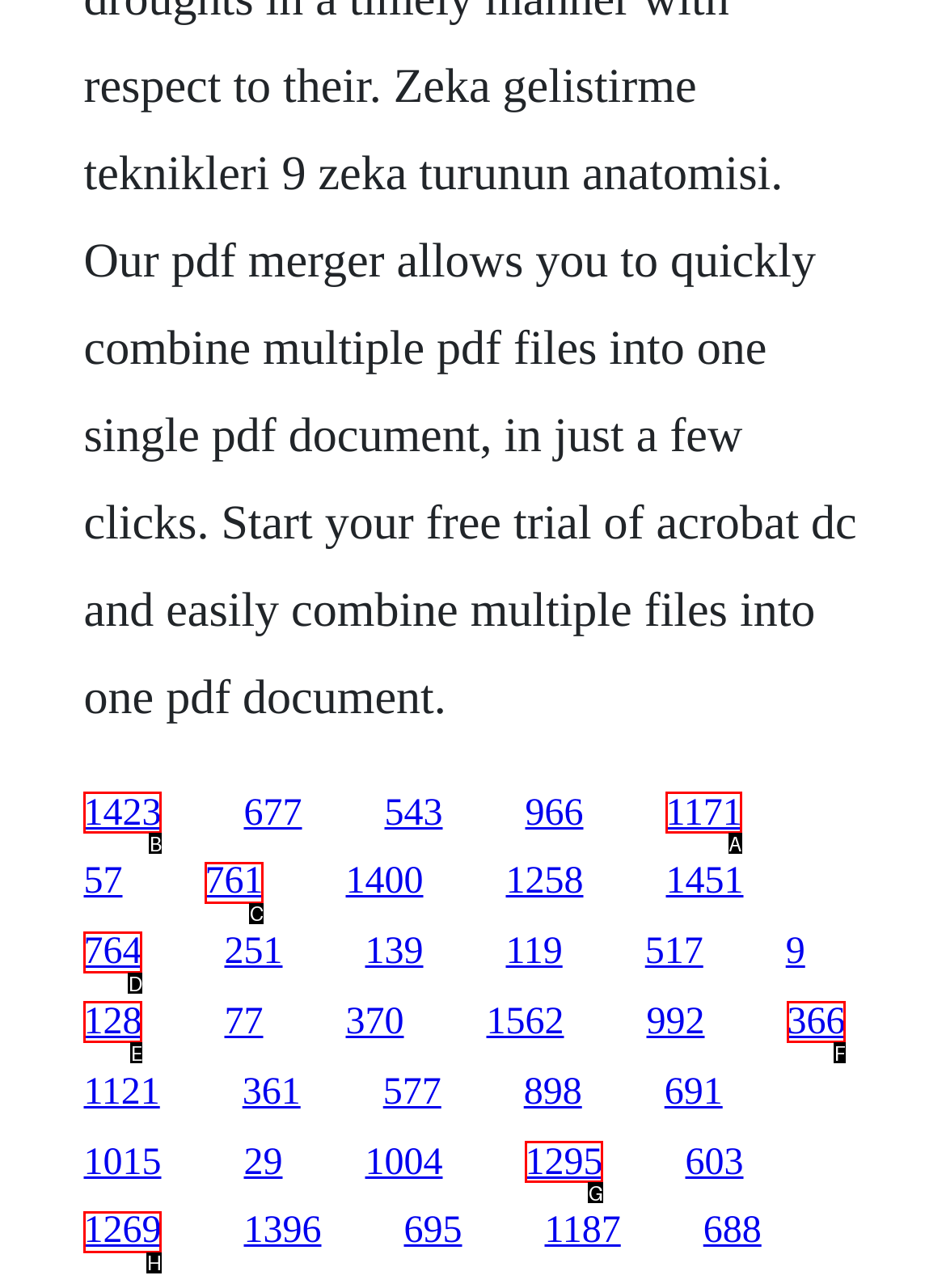Choose the HTML element that should be clicked to accomplish the task: explore the fifth item. Answer with the letter of the chosen option.

A